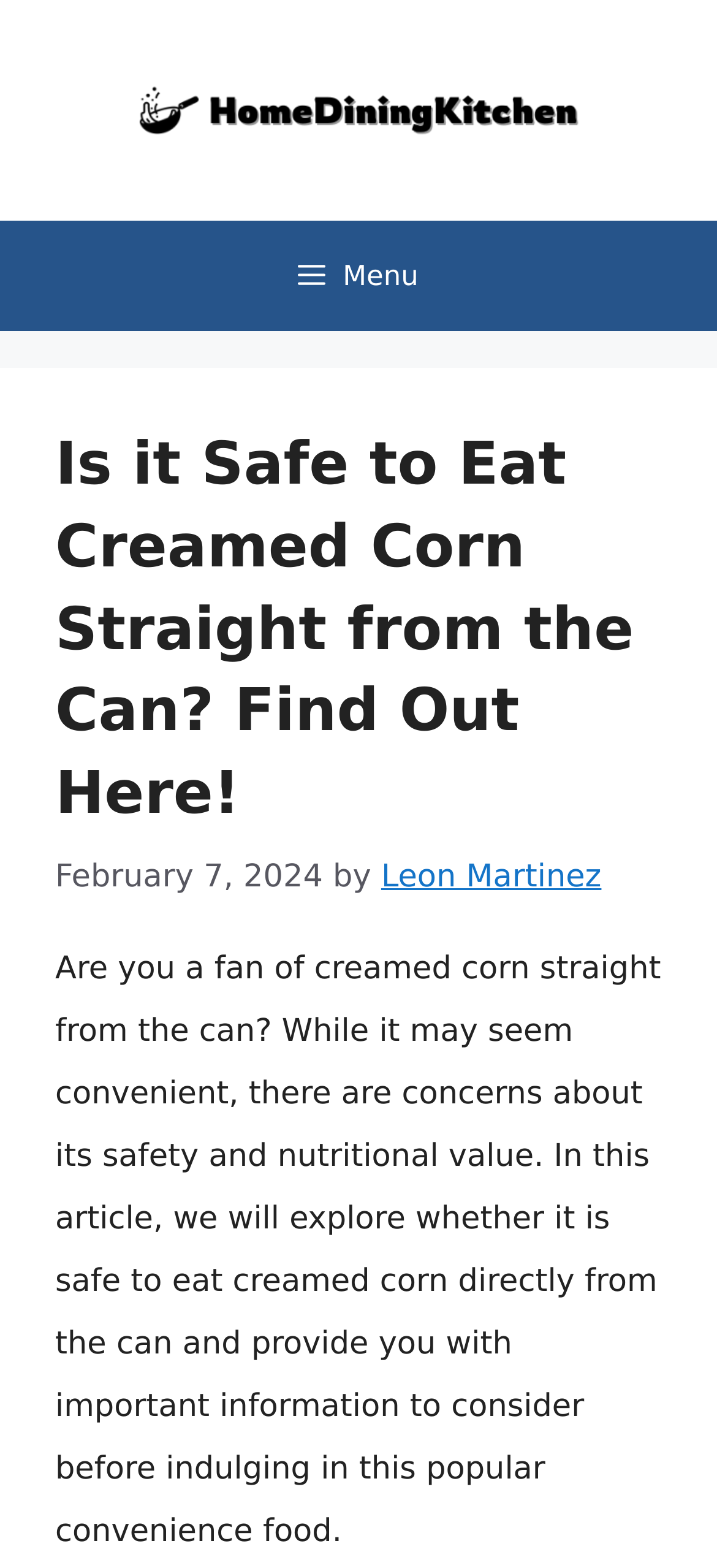Bounding box coordinates must be specified in the format (top-left x, top-left y, bottom-right x, bottom-right y). All values should be floating point numbers between 0 and 1. What are the bounding box coordinates of the UI element described as: Menu

[0.0, 0.141, 1.0, 0.211]